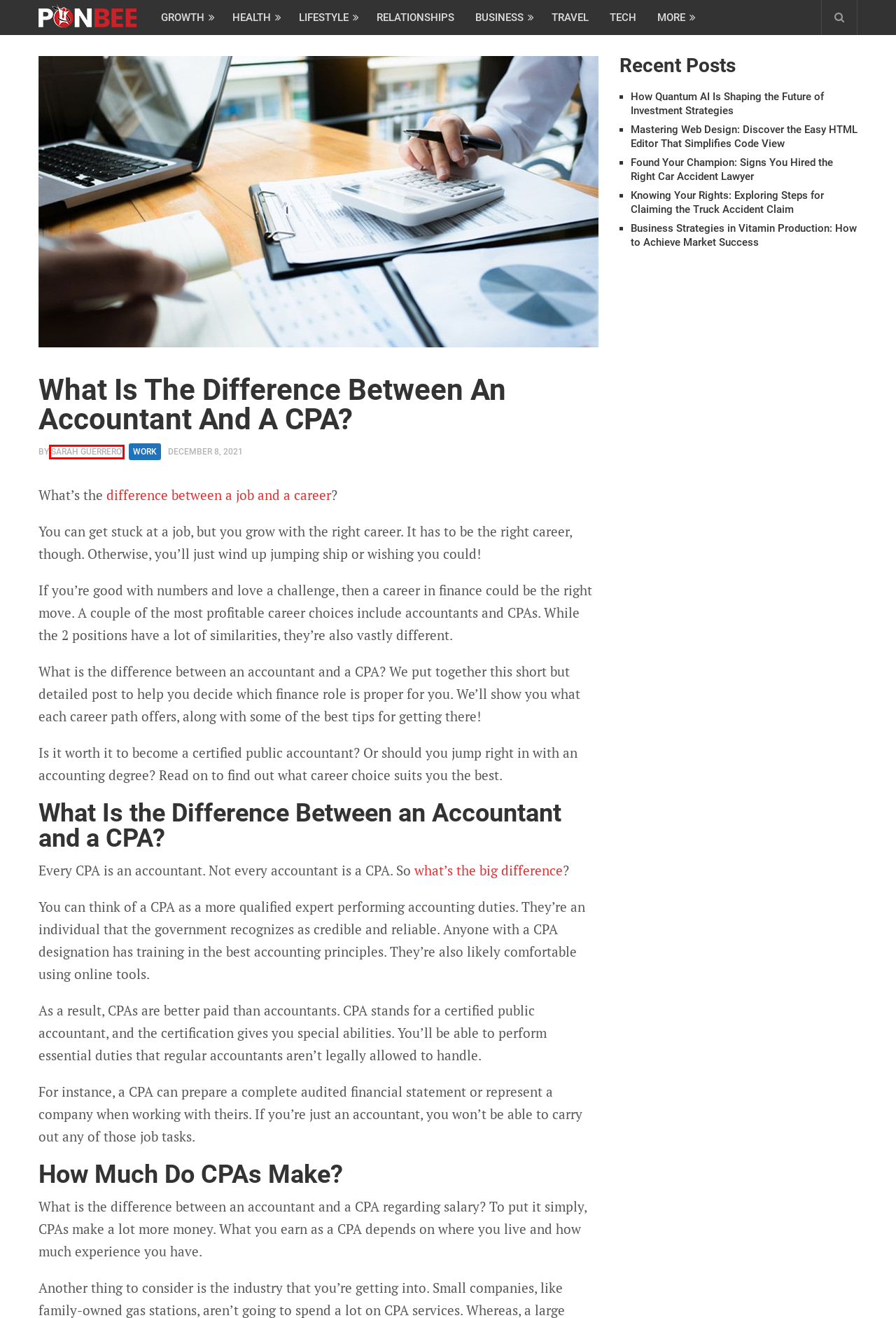You are presented with a screenshot of a webpage containing a red bounding box around an element. Determine which webpage description best describes the new webpage after clicking on the highlighted element. Here are the candidates:
A. Tech – PONBEE
B. Mastering Web Design: Discover the Easy HTML Editor That Simplifies Code View - PONBEE
C. Knowing Your Rights: Exploring Steps for Claiming the Truck Accident Claim - PONBEE
D. Growth – PONBEE
E. Travel – PONBEE
F. Sarah Guerrero - PONBEE
G. Found Your Champion: Signs You Hired the Right Car Accident Lawyer - PONBEE
H. Health – PONBEE

F